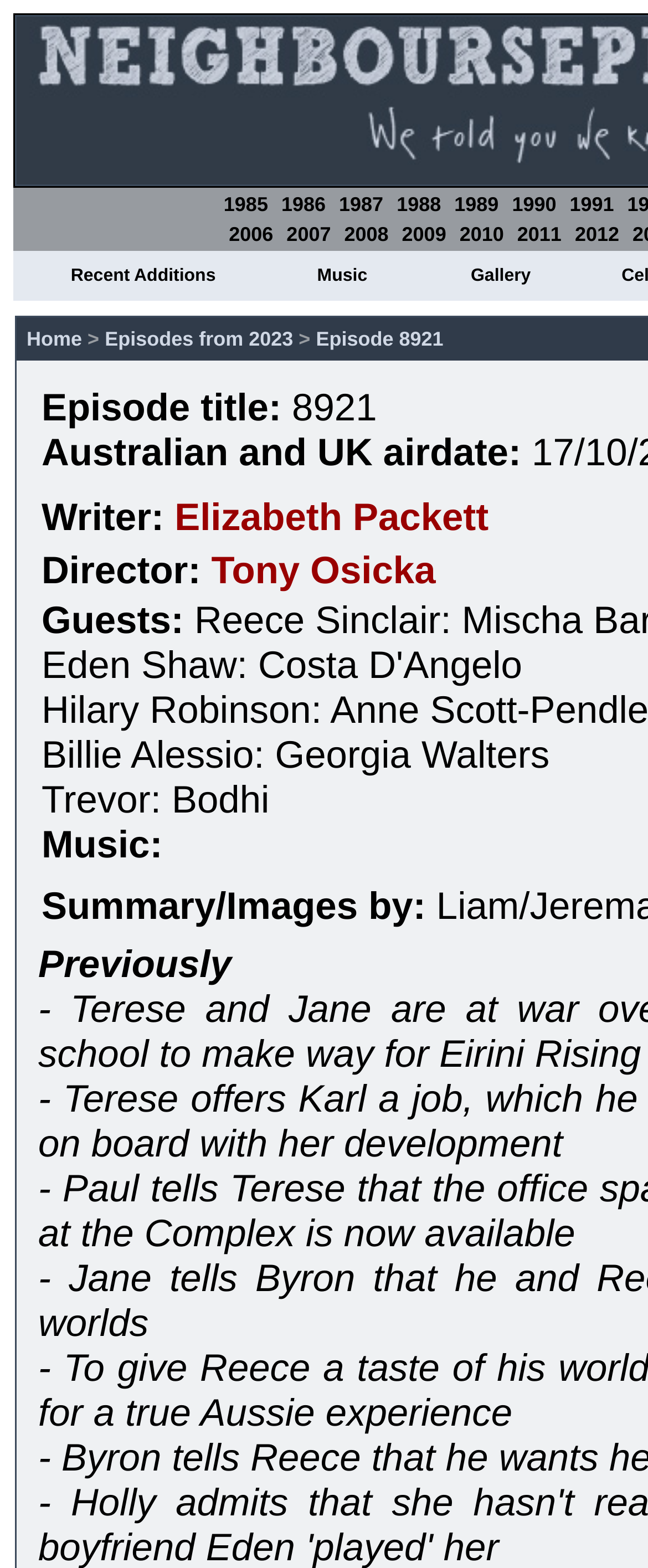With reference to the image, please provide a detailed answer to the following question: How many guests are mentioned in the current episode?

I counted the number of guests mentioned in the current episode by looking at the static text 'Guests:' and its corresponding values, and found two guests, Billie Alessio and Trevor.